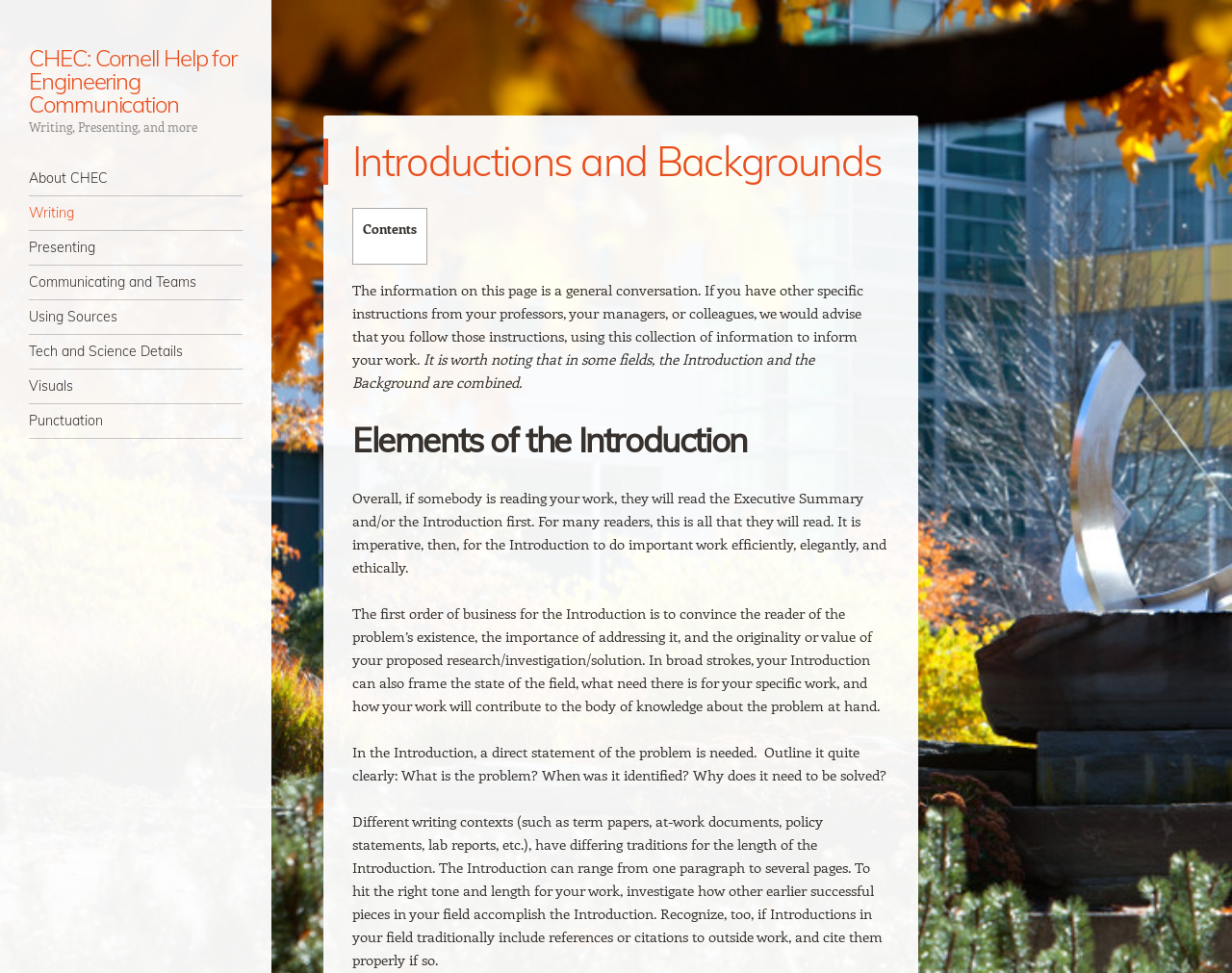Provide a comprehensive caption for the webpage.

The webpage is about Introductions and Backgrounds, specifically providing guidance on writing and presenting in the field of engineering communication. At the top, there is a heading that reads "CHEC: Cornell Help for Engineering Communication" with a link to the same title. Below this, there are three headings: "Writing, Presenting, and more", "Navigation", and a series of links including "Skip to content", "About CHEC", and various topics related to engineering communication such as "Writing", "Presenting", and "Using Sources".

On the left side of the page, there is a table of contents with a heading "Introductions and Backgrounds" and a main section titled "Table of Contents". Below this, there are several paragraphs of text that provide general information and guidelines on writing introductions and backgrounds. The text explains that the information on the page is a general conversation and advises readers to follow specific instructions from their professors or colleagues if they have them. It also notes that in some fields, the introduction and background are combined.

The page then delves into the elements of the introduction, with headings and paragraphs that discuss the importance of the introduction, how to convince the reader of the problem's existence, and how to frame the state of the field. There are also guidelines on writing a direct statement of the problem, outlining it clearly, and citing references properly. The text provides detailed information on the length and tone of introductions in different writing contexts, such as term papers, at-work documents, and lab reports.